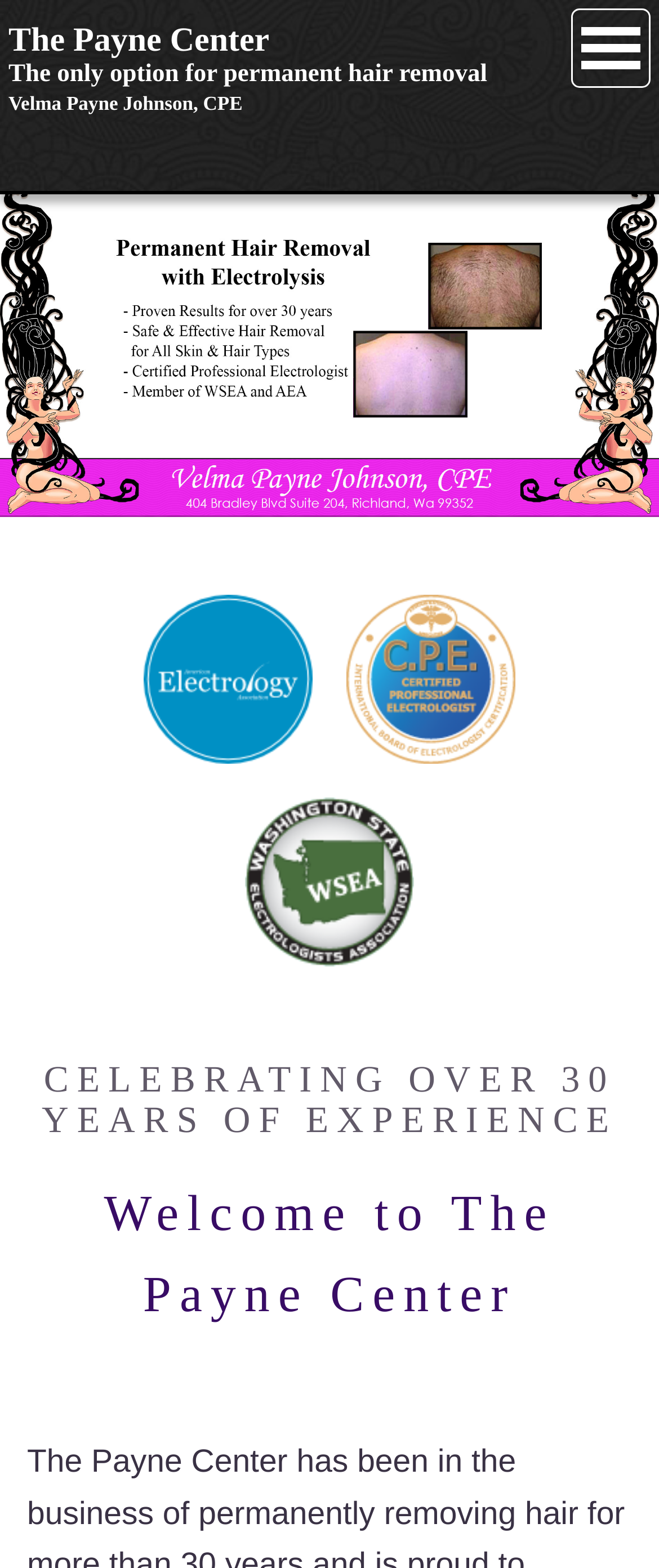Provide the bounding box coordinates for the area that should be clicked to complete the instruction: "Click the Home link".

[0.38, 0.082, 0.62, 0.124]